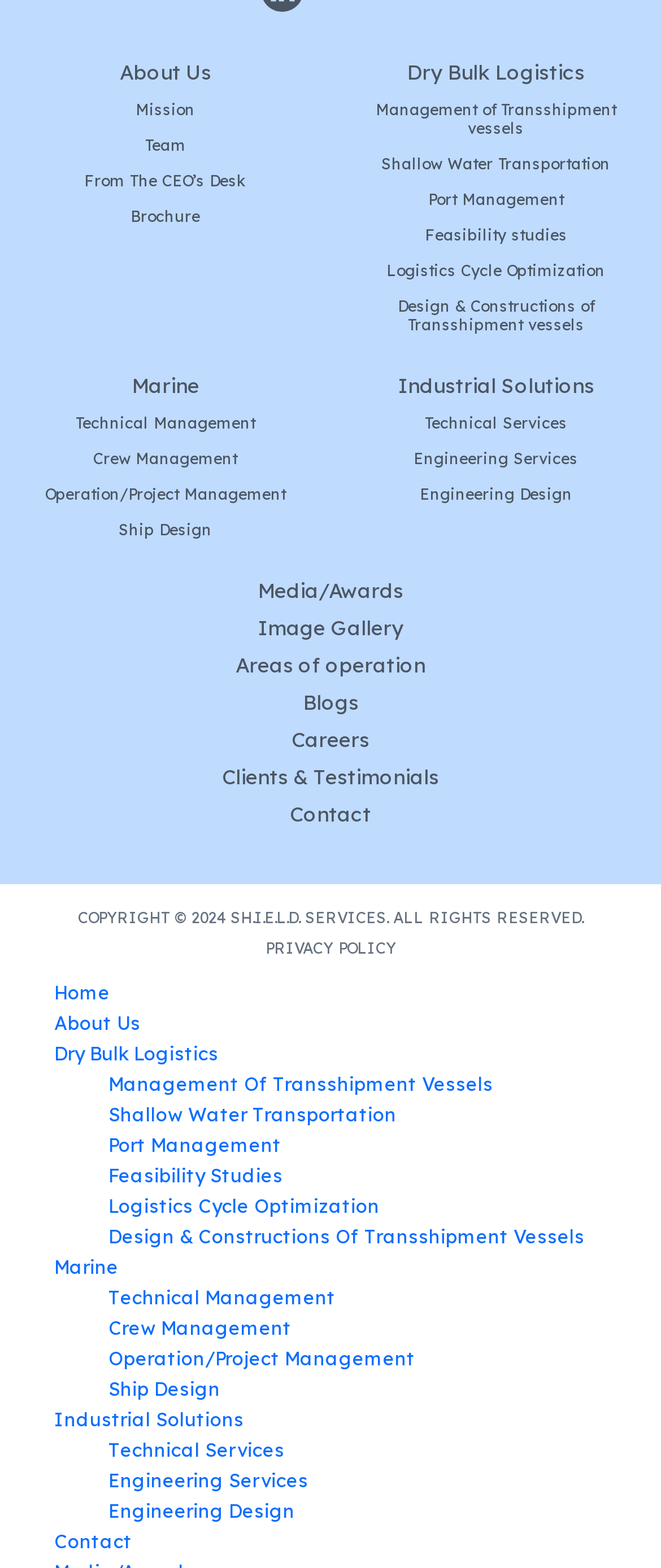Given the following UI element description: "About Us", find the bounding box coordinates in the webpage screenshot.

[0.181, 0.039, 0.319, 0.052]